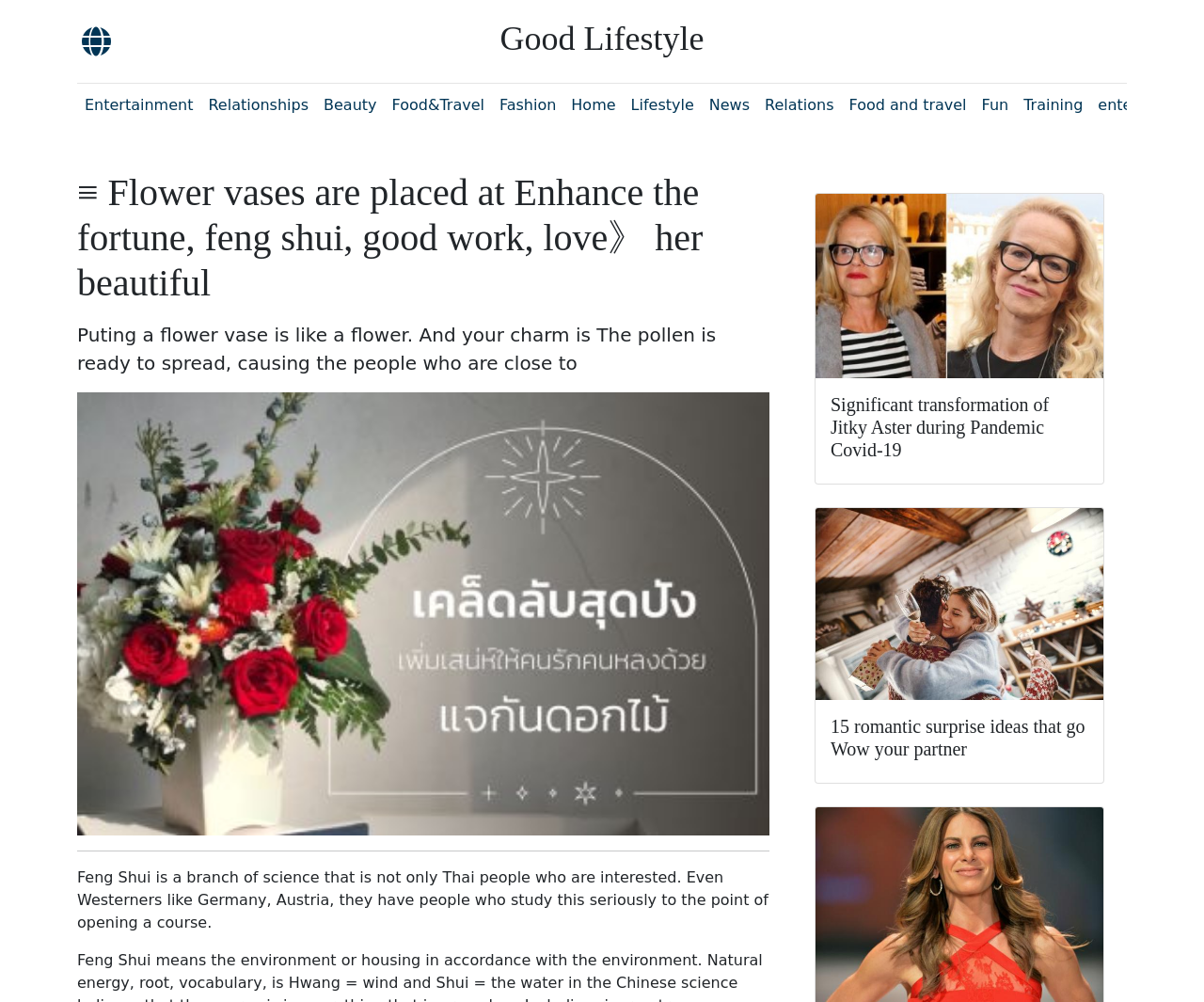How many romantic surprise ideas are mentioned?
Based on the screenshot, provide your answer in one word or phrase.

15